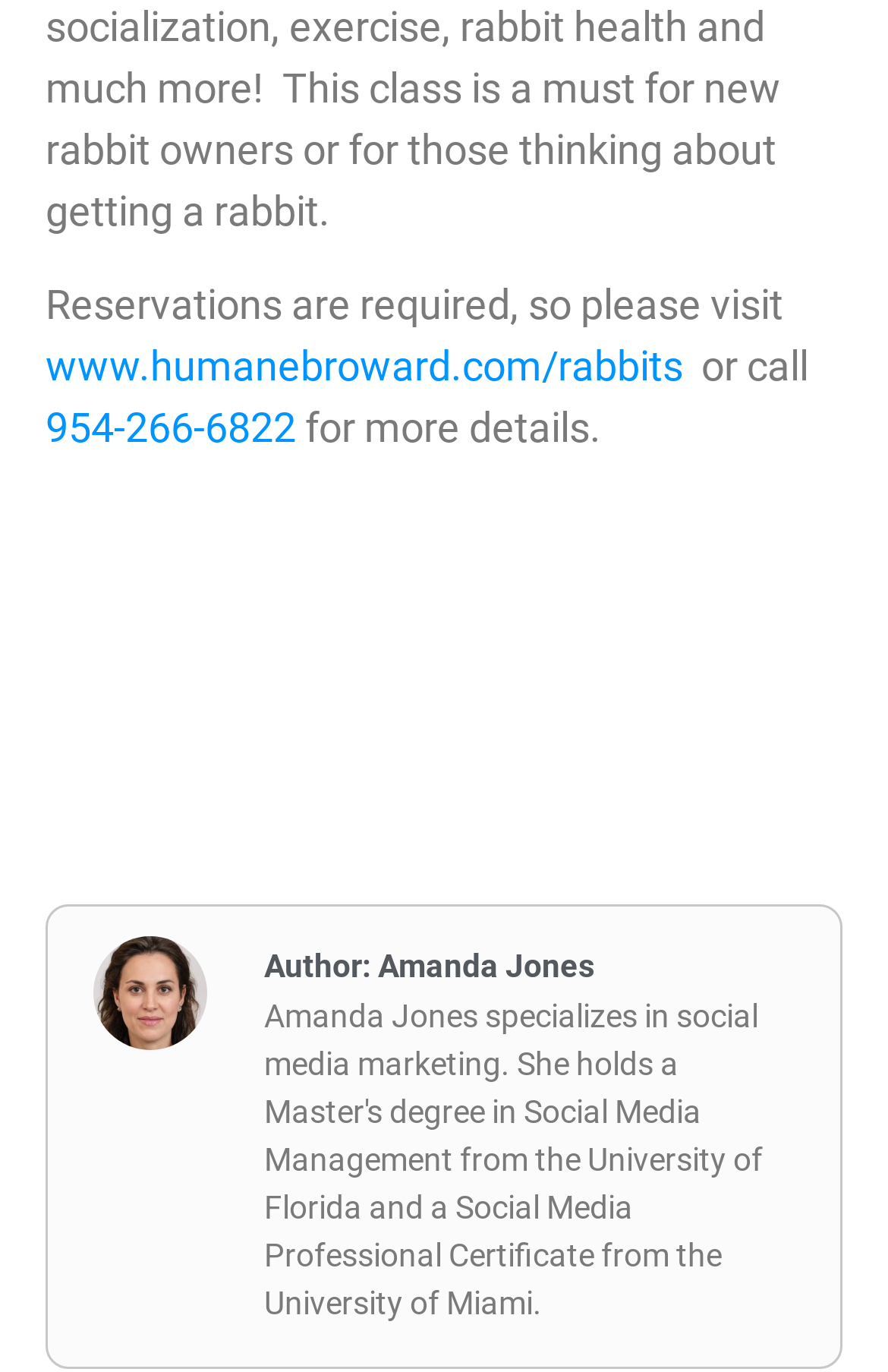Provide the bounding box coordinates of the HTML element this sentence describes: "parent_node: Author: Amanda Jones". The bounding box coordinates consist of four float numbers between 0 and 1, i.e., [left, top, right, bottom].

[0.105, 0.682, 0.233, 0.777]